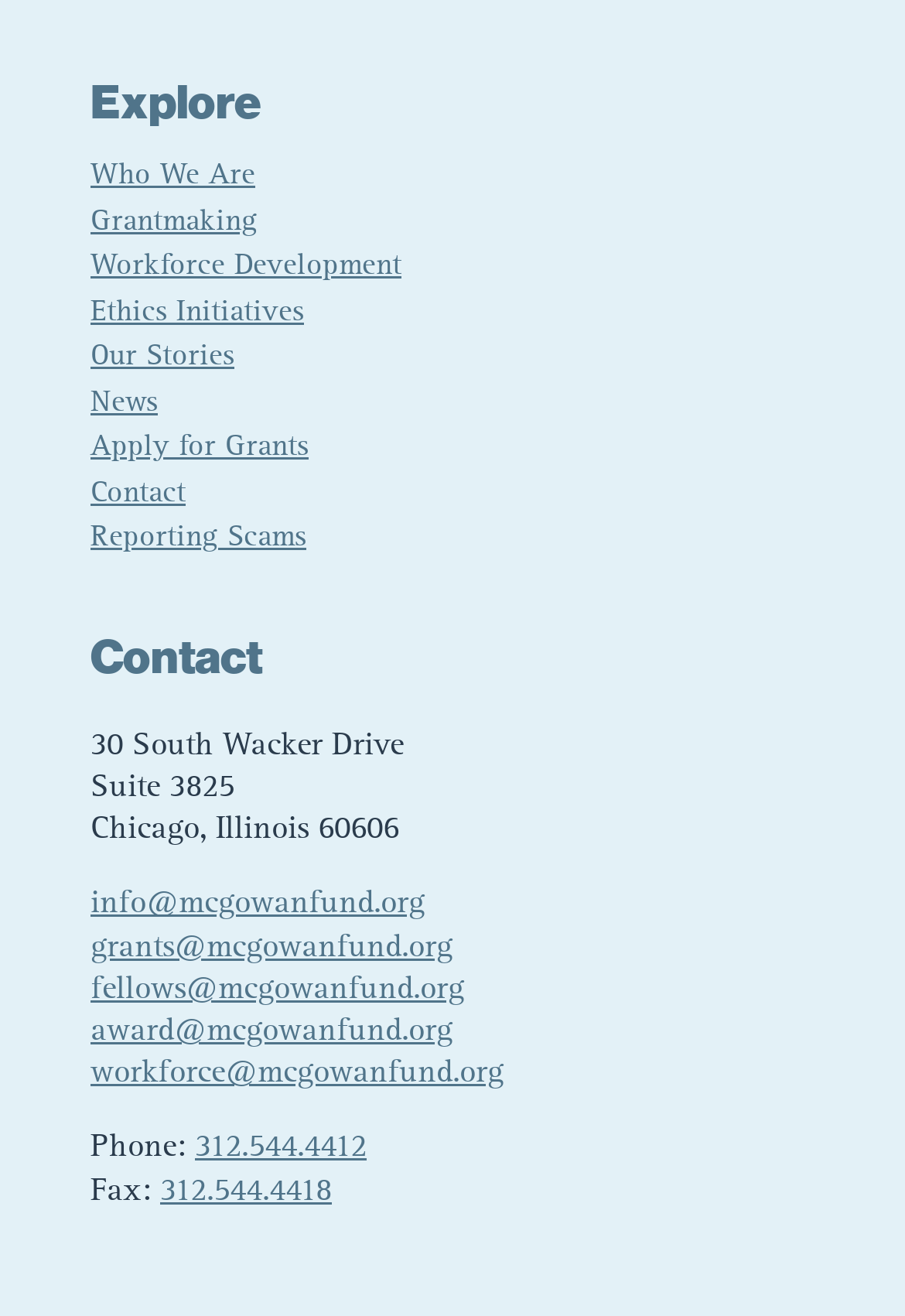Identify the bounding box coordinates of the region I need to click to complete this instruction: "Click on 'Who We Are'".

[0.1, 0.122, 0.282, 0.145]